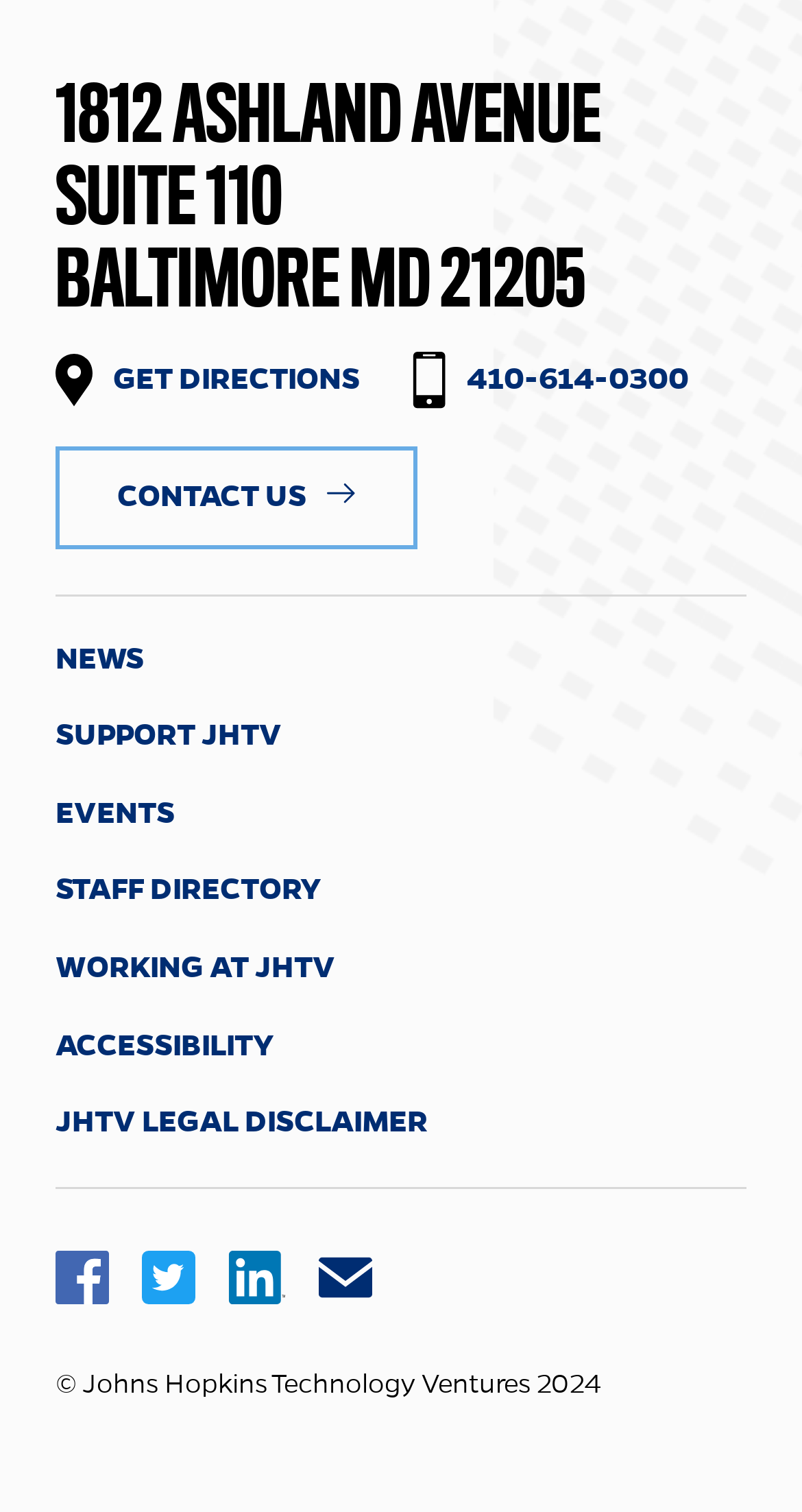What is the address of Johns Hopkins Technology Ventures?
Examine the webpage screenshot and provide an in-depth answer to the question.

I found the address by looking at the static text elements at the top of the page, which provide the street address, suite number, city, state, and zip code.